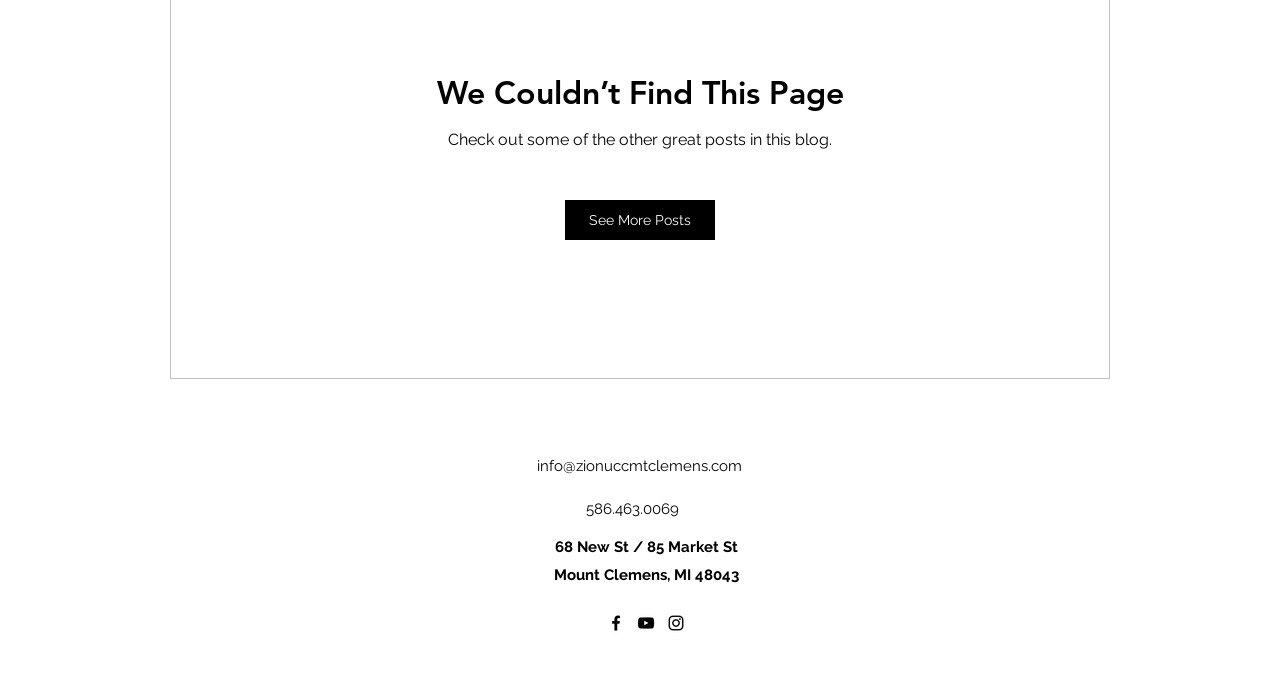Provide the bounding box coordinates for the UI element that is described by this text: "lean response diet pills". The coordinates should be in the form of four float numbers between 0 and 1: [left, top, right, bottom].

None